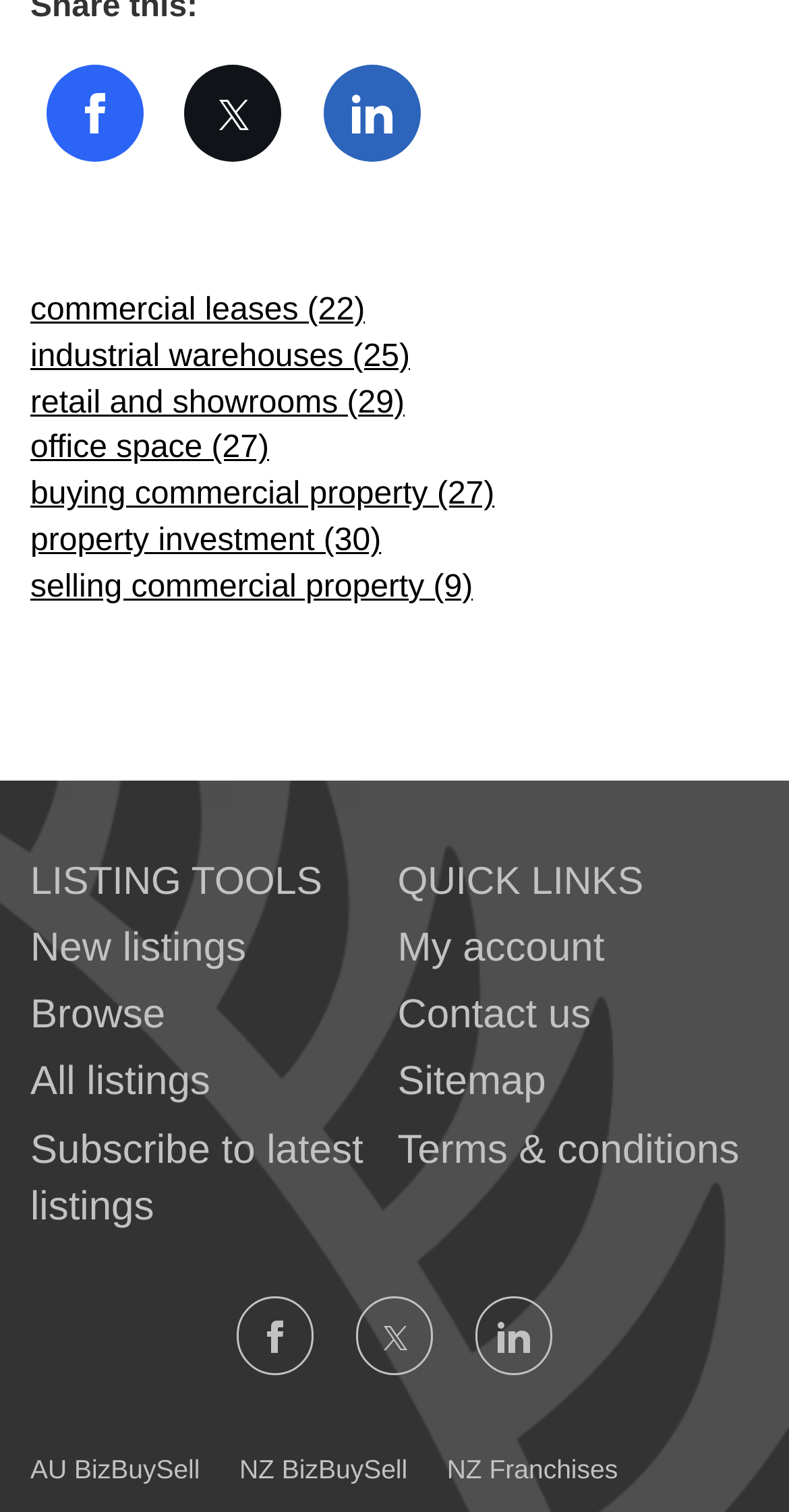Given the element description Culture, Media and Sport, specify the bounding box coordinates of the corresponding UI element in the format (top-left x, top-left y, bottom-right x, bottom-right y). All values must be between 0 and 1.

None